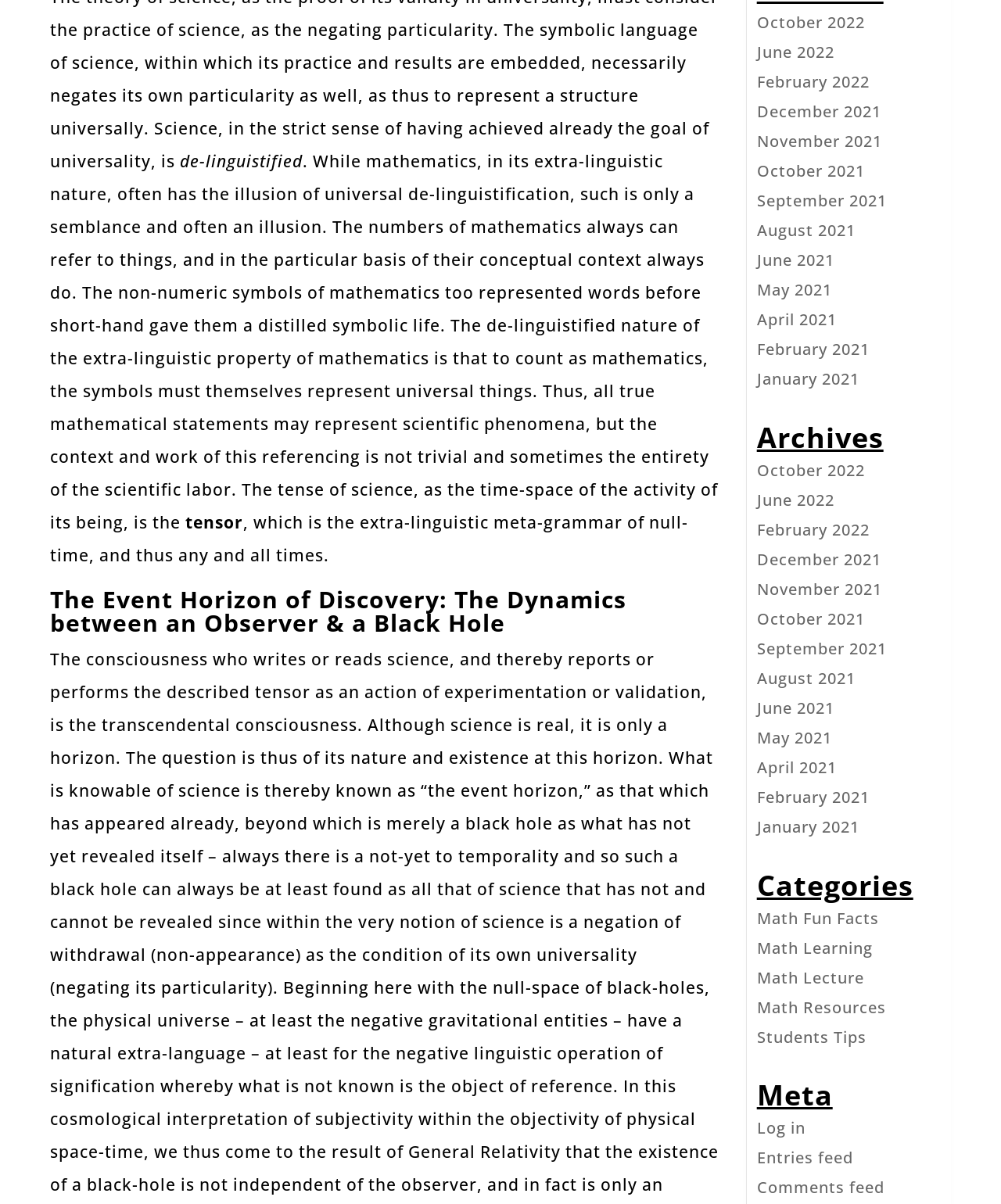Locate the bounding box coordinates of the region to be clicked to comply with the following instruction: "Talk to a cloud expert". The coordinates must be four float numbers between 0 and 1, in the form [left, top, right, bottom].

None